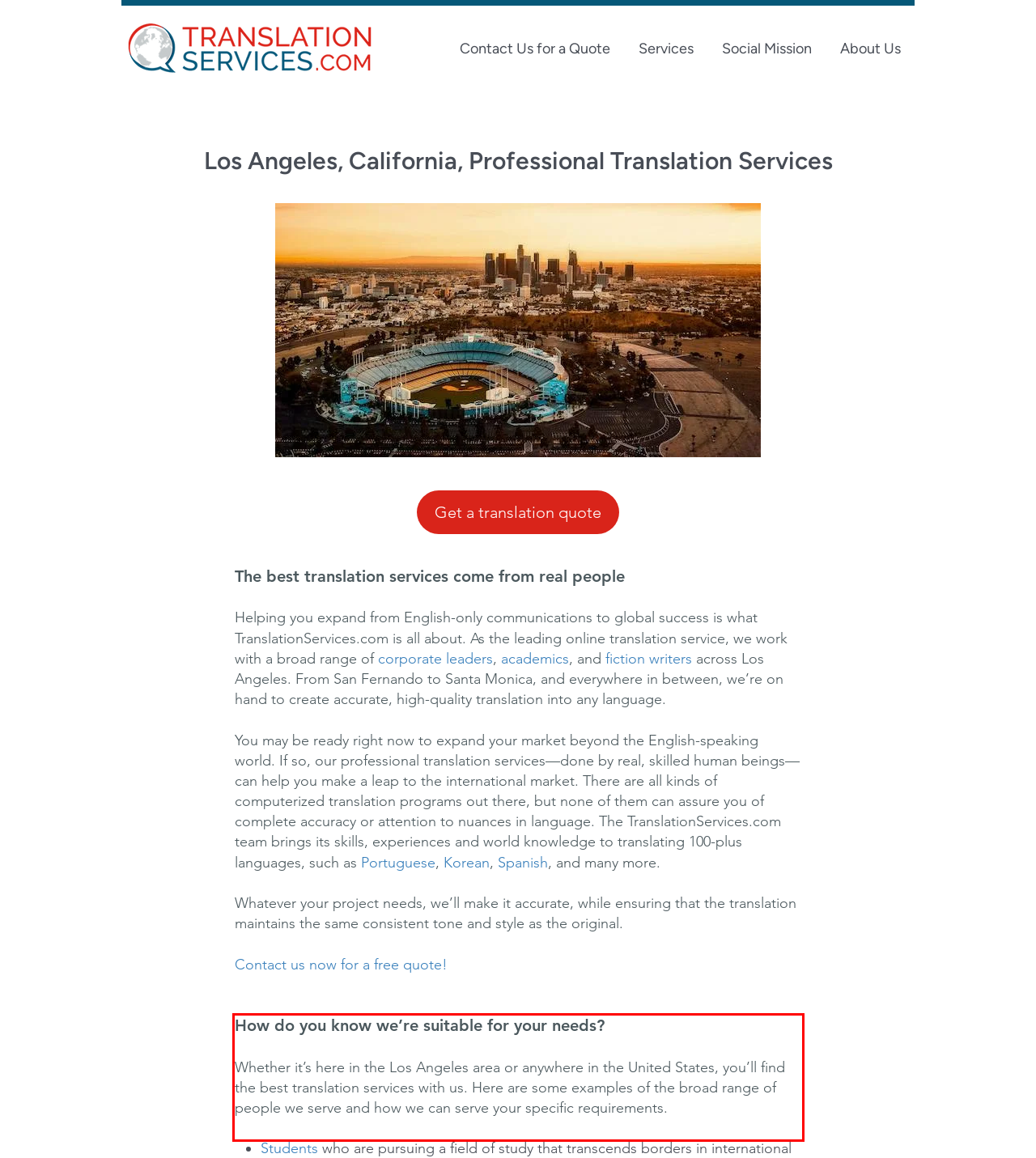Using the webpage screenshot, recognize and capture the text within the red bounding box.

How do you know we’re suitable for your needs? Whether it’s here in the Los Angeles area or anywhere in the United States, you’ll find the best translation services with us. Here are some examples of the broad range of people we serve and how we can serve your specific requirements.